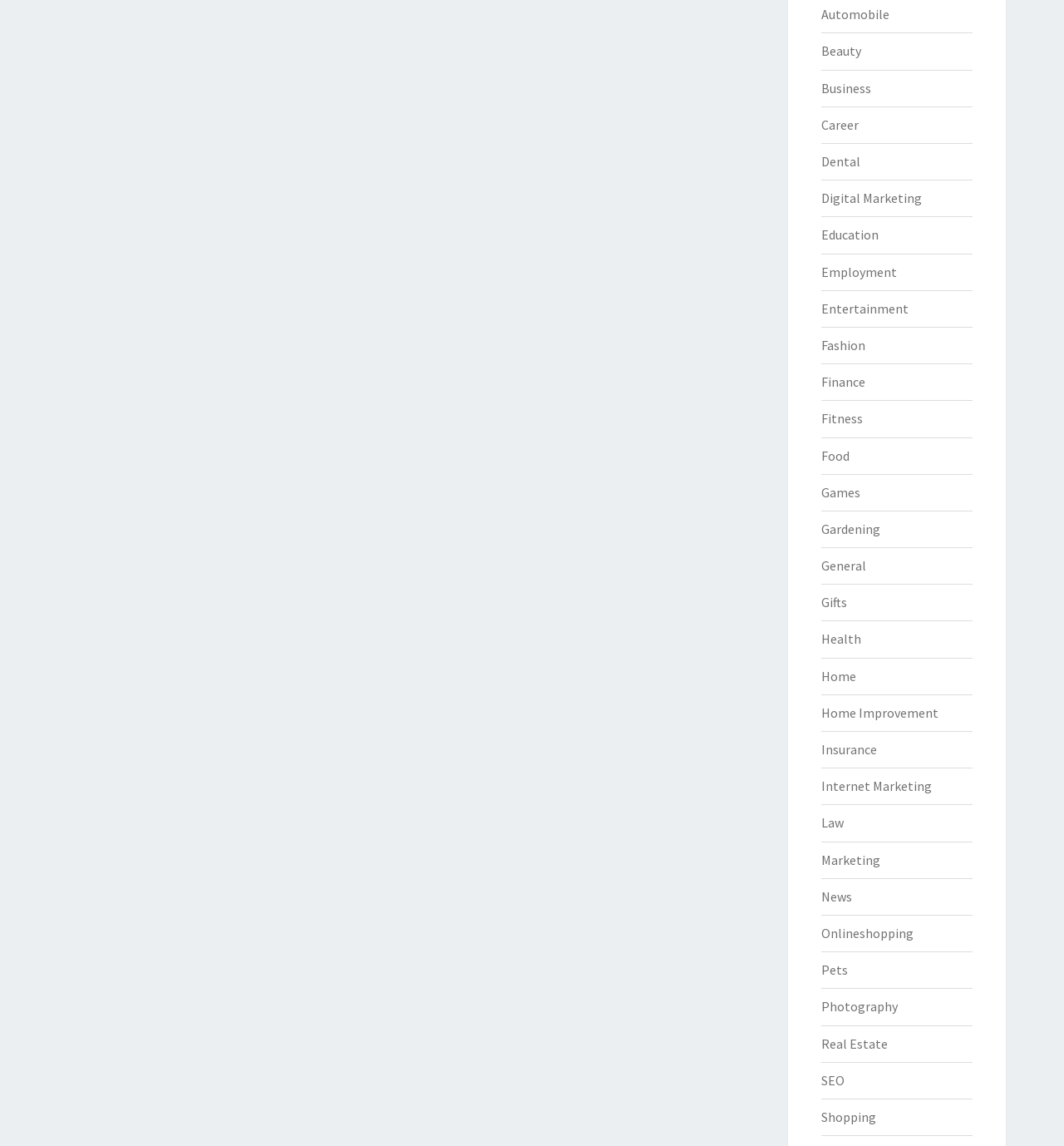Can you find the bounding box coordinates of the area I should click to execute the following instruction: "Contact AltRevue via email"?

None